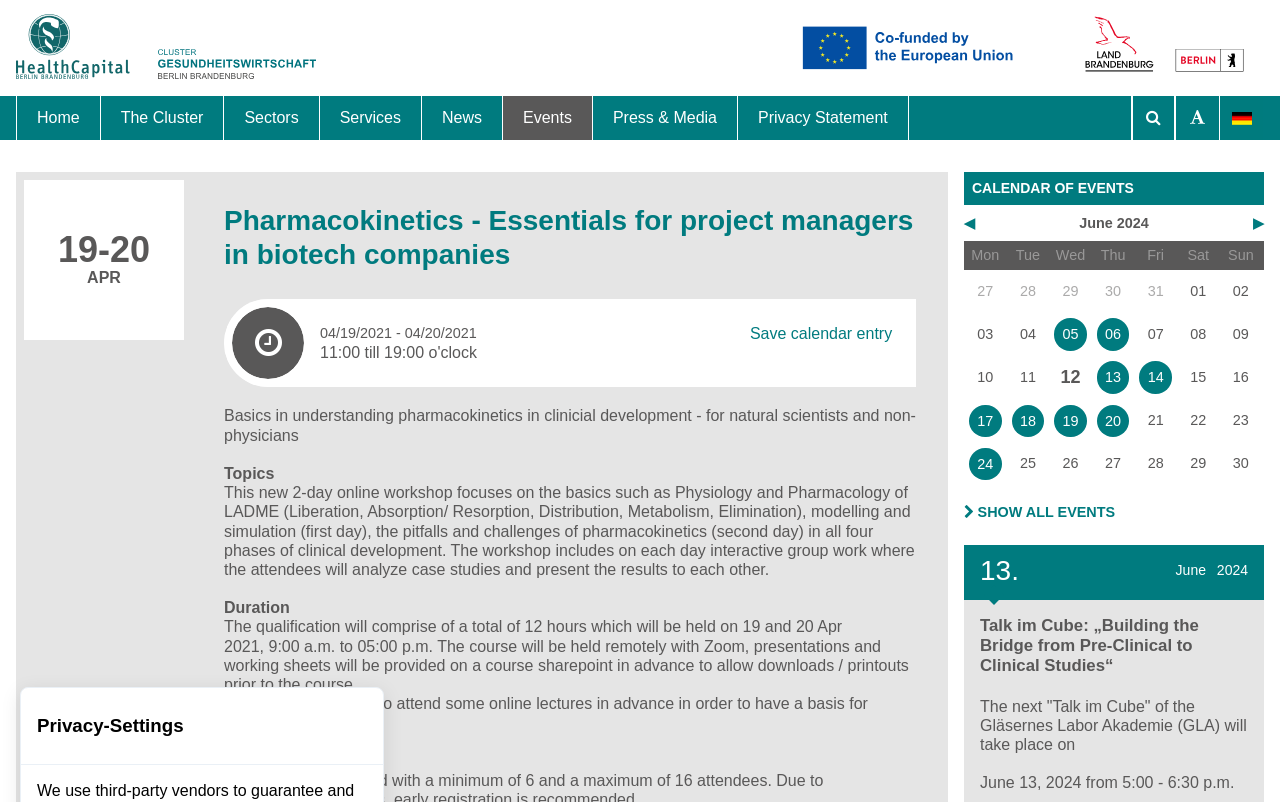Give a detailed account of the webpage's layout and content.

This webpage is about a workshop on pharmacokinetics for project managers in biotech companies, organized by Cluster Gesundheitswirtschaft Berlin-Brandenburg. At the top of the page, there is a logo of Cluster Gesundheitswirtschaft Berlin-Brandenburg, along with links to EFRE and Land Brandenburg. 

Below the logo, there is a navigation menu with links to various sections, including Home, The Cluster, Sectors, Services, News, Events, and Press & Media. Each of these sections has a dropdown menu with more specific links.

On the left side of the page, there is a button to adjust font size and a link to switch to the German language version. 

The main content of the page is about the workshop, which includes the title, date, and time. There is a brief description of the workshop, which covers the basics of pharmacokinetics in clinical development, and includes interactive group work. The workshop is a 2-day online event, and participants need to attend some online lectures in advance.

Below the workshop description, there are links to save the calendar entry and to show all events. There are also several hidden links to other events, including Bayer's Expert Mondays, health.tech Conference, and Meetup #5.

At the bottom of the page, there is a link to the privacy statement and a heading for privacy settings.